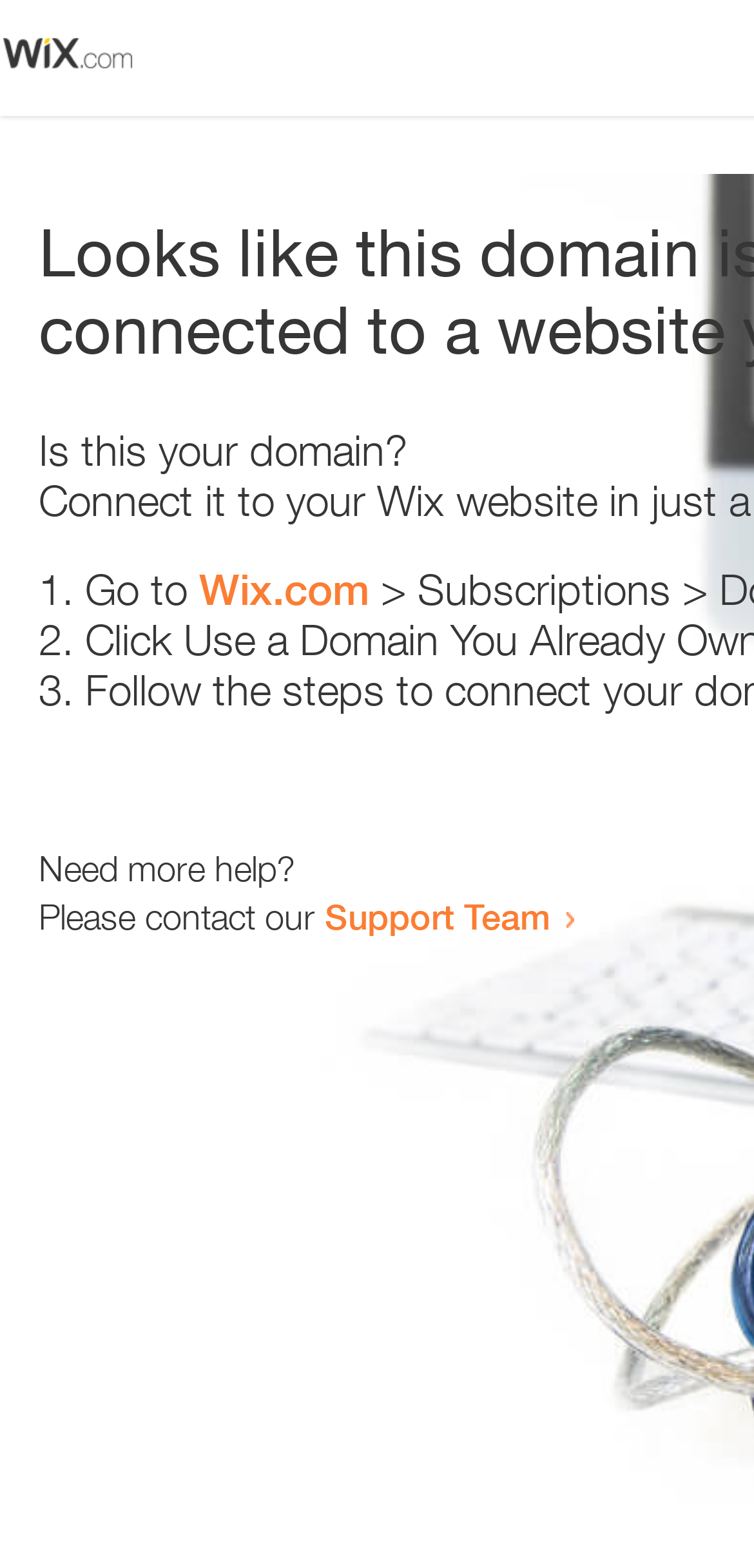Determine the bounding box coordinates for the UI element matching this description: "About".

None